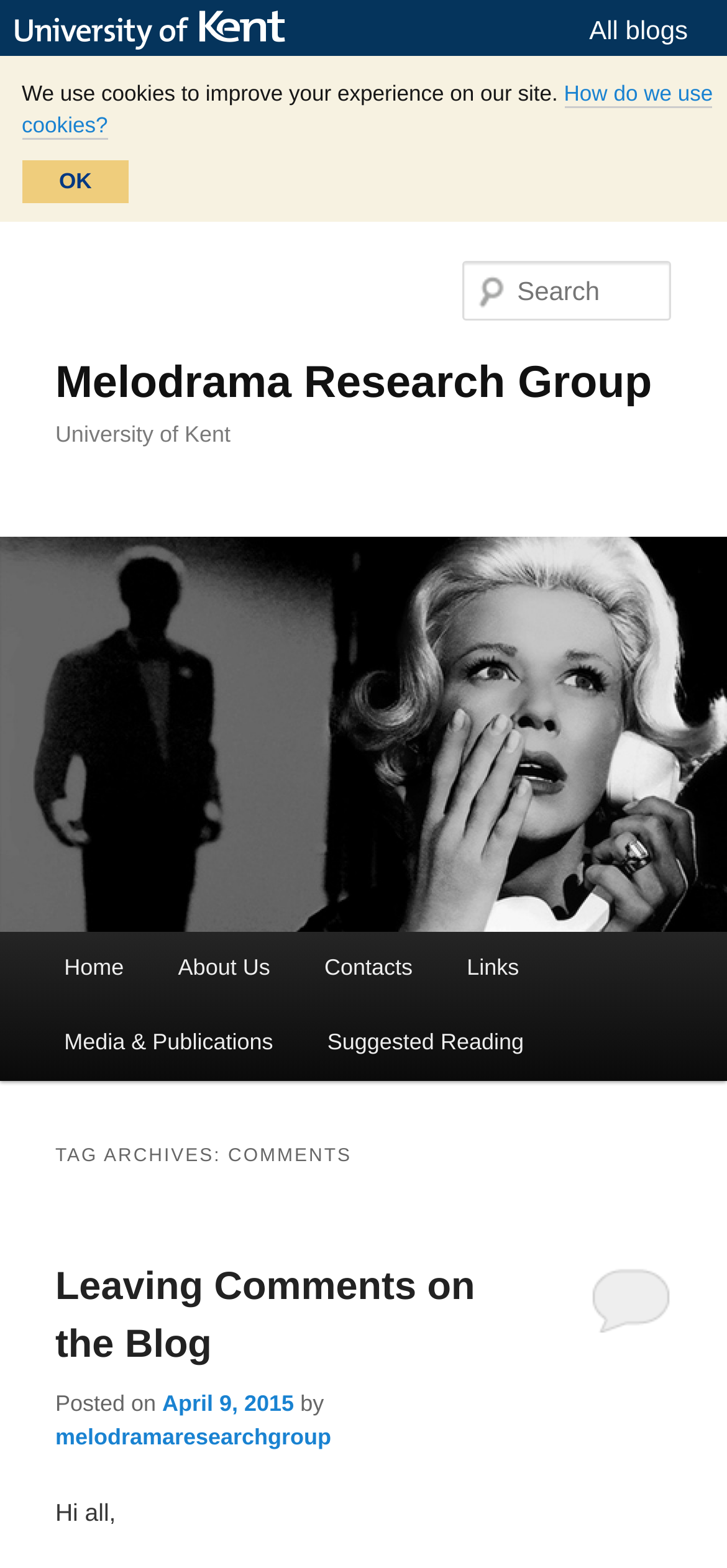Show the bounding box coordinates of the element that should be clicked to complete the task: "read leaving comments on the blog".

[0.076, 0.807, 0.653, 0.871]